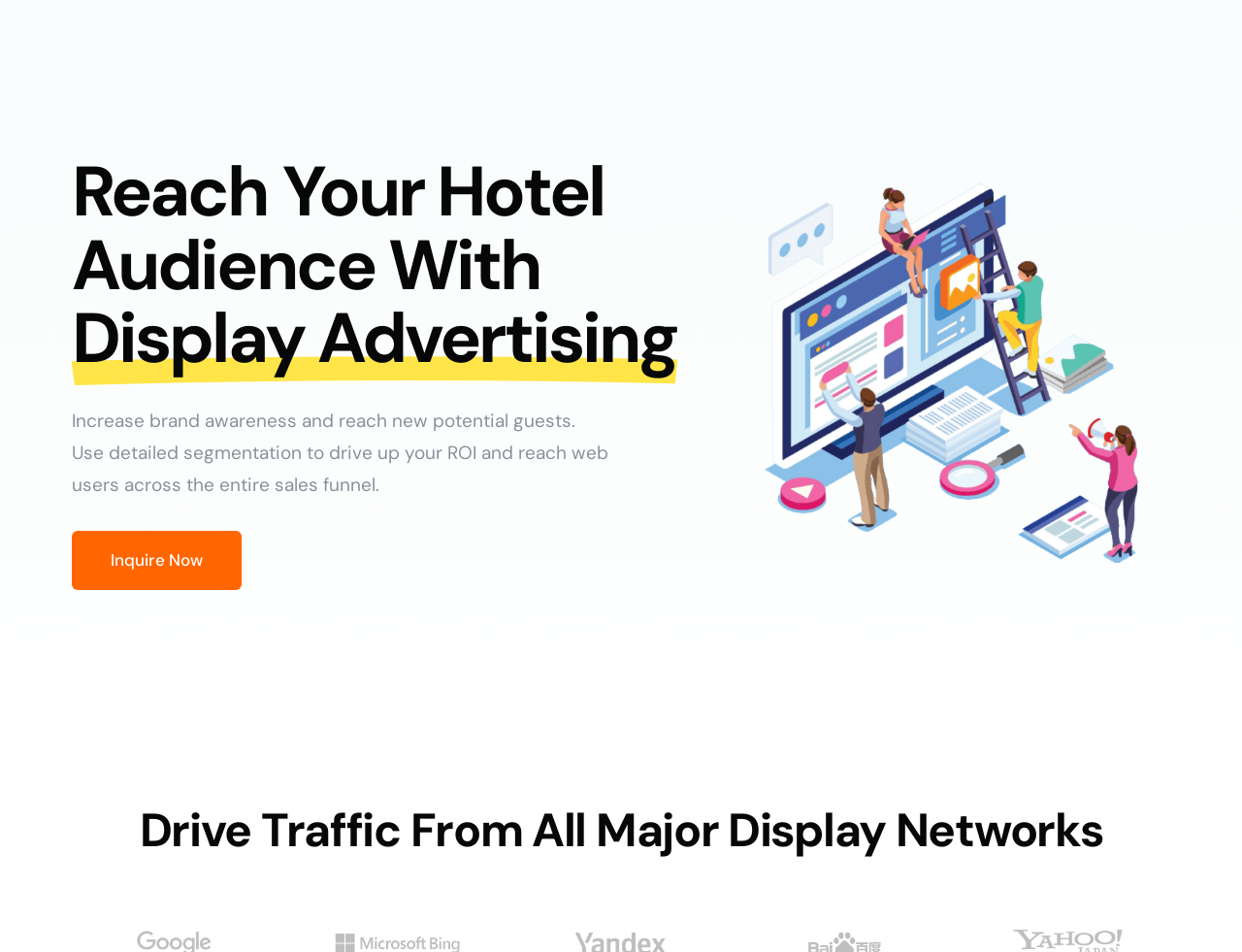Pinpoint the bounding box coordinates of the clickable area needed to execute the instruction: "Inquire now". The coordinates should be specified as four float numbers between 0 and 1, i.e., [left, top, right, bottom].

[0.058, 0.557, 0.195, 0.619]